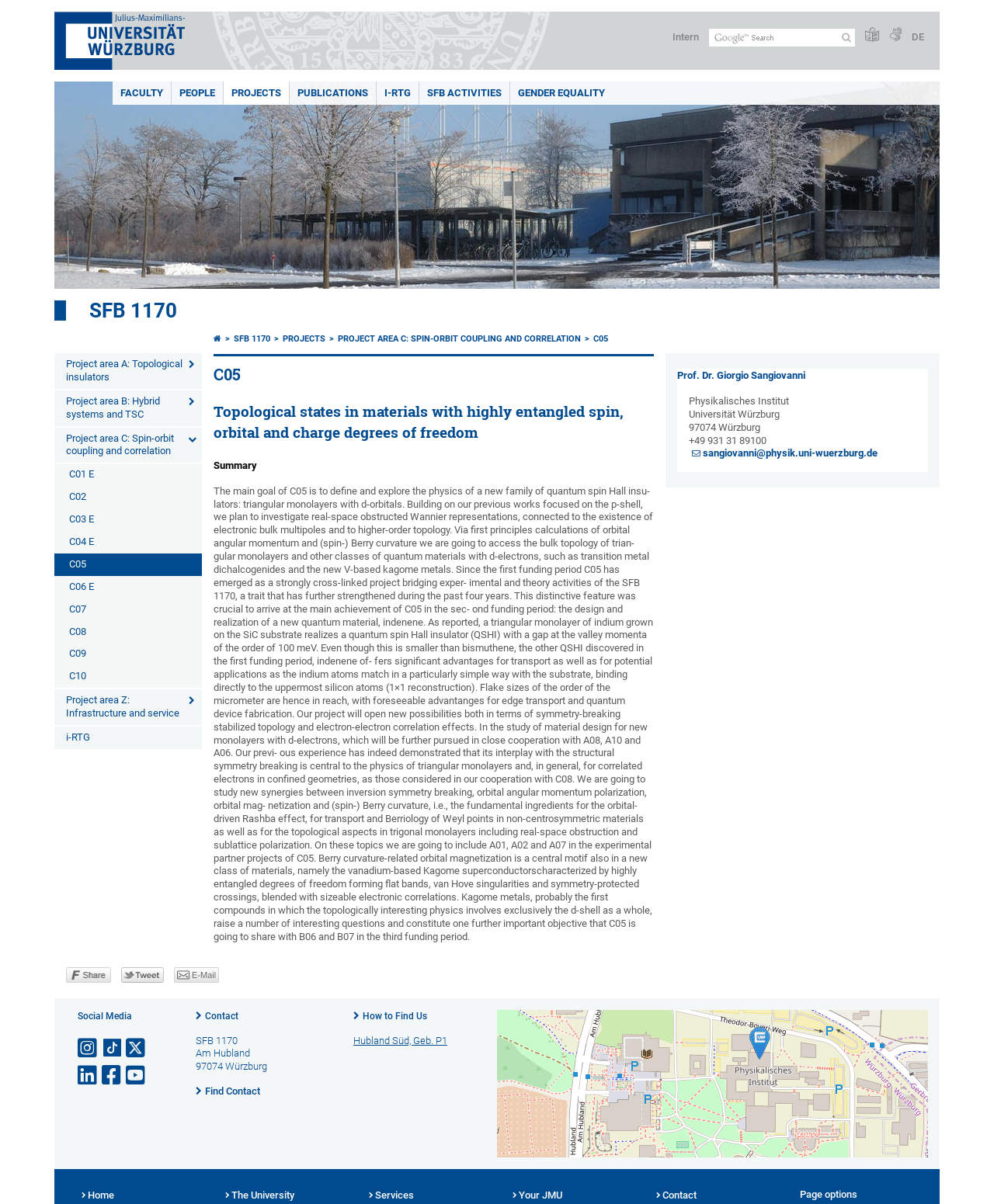Identify the bounding box coordinates of the specific part of the webpage to click to complete this instruction: "Share on Facebook".

[0.066, 0.808, 0.112, 0.818]